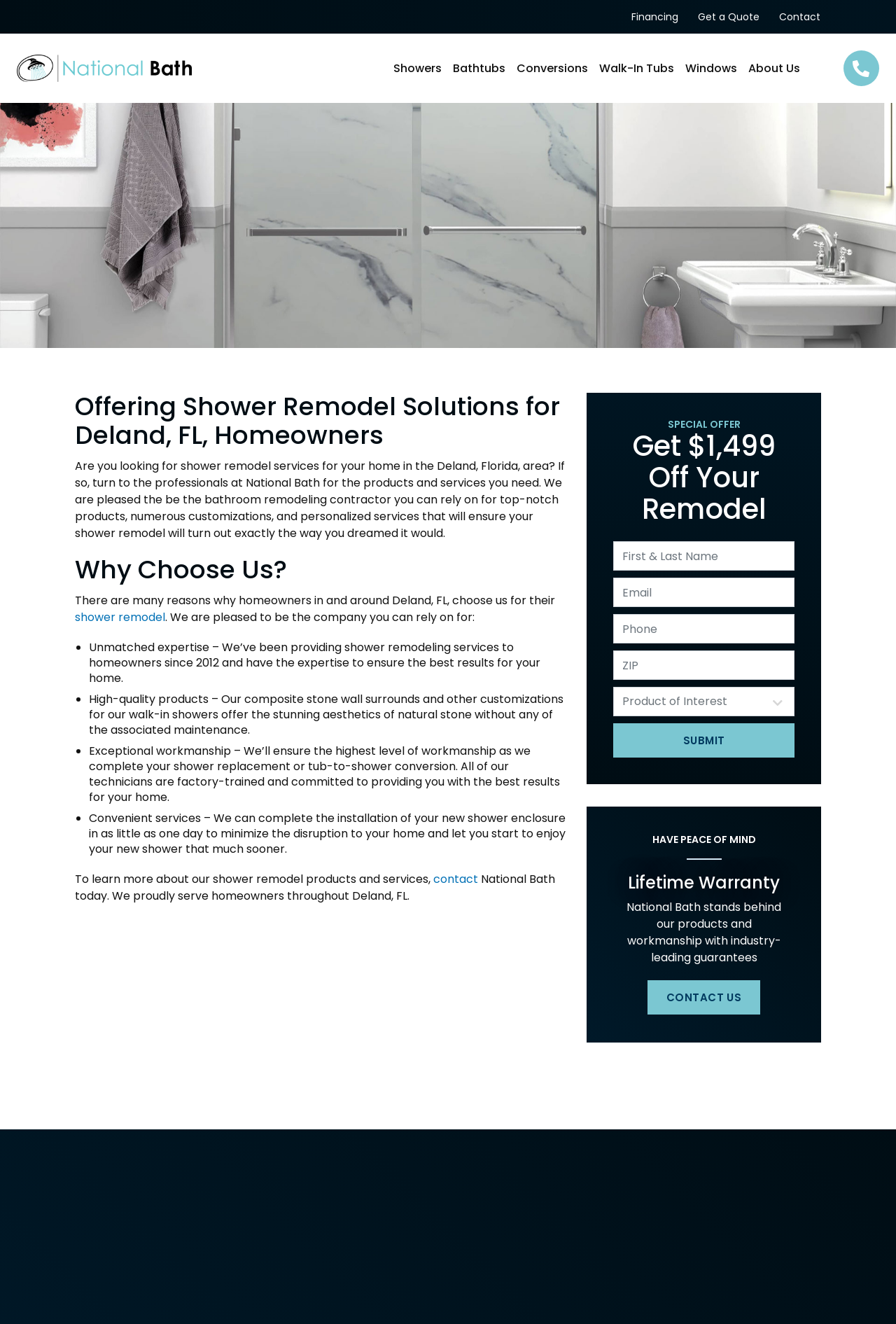What is the special offer for shower remodel services?
Provide a detailed answer to the question, using the image to inform your response.

The special offer can be found in the complementary section on the right side of the webpage, where it says 'SPECIAL OFFER' and 'Get $1,499 Off Your Remodel'. This is a promotional offer for customers who are interested in shower remodel services.